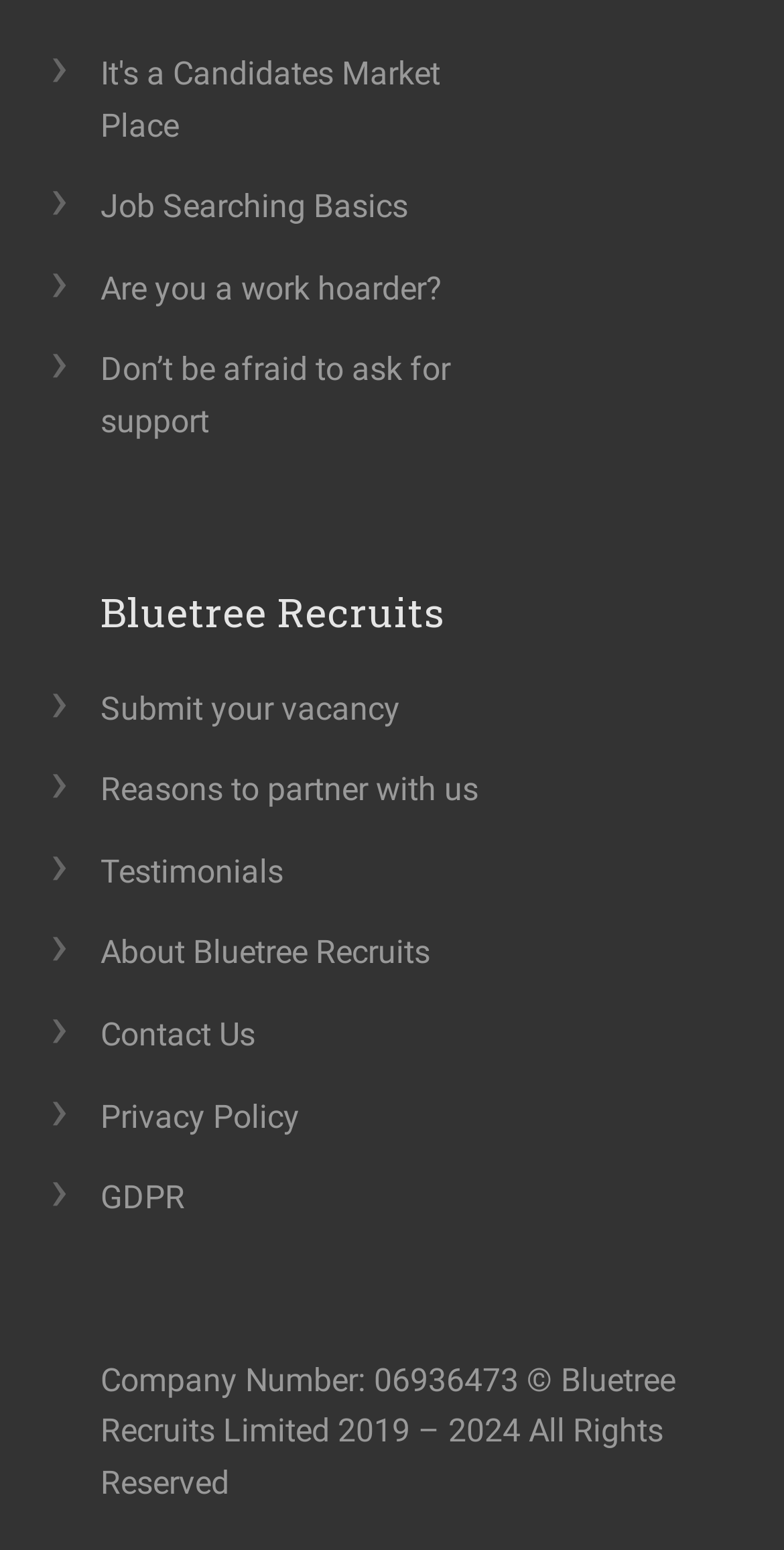What is the copyright year of the webpage?
Using the image, provide a concise answer in one word or a short phrase.

2019-2024